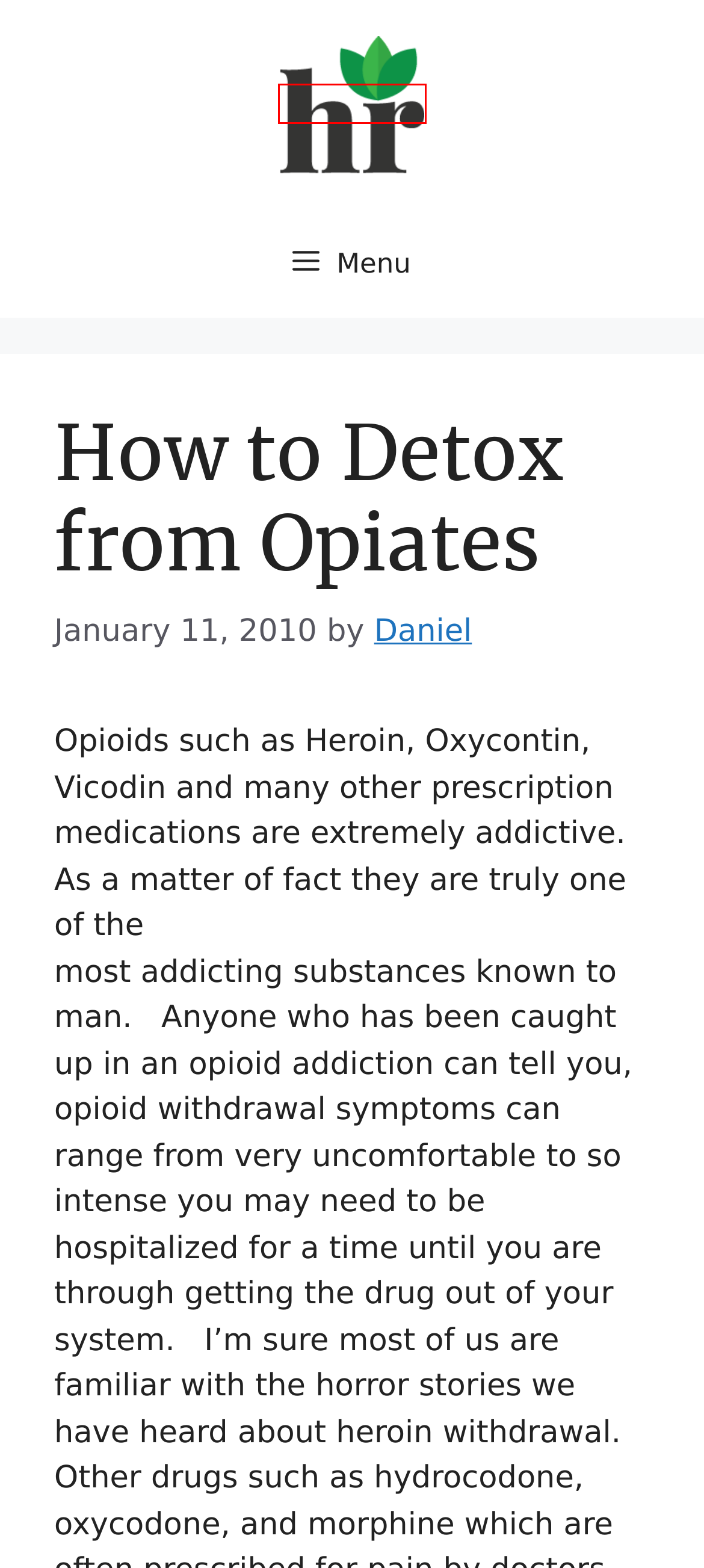You are provided with a screenshot of a webpage that has a red bounding box highlighting a UI element. Choose the most accurate webpage description that matches the new webpage after clicking the highlighted element. Here are your choices:
A. Daniel – Happy Recovery
B. About – Happy Recovery
C. Self Help – Happy Recovery
D. Happy Recovery – Addiction Recovery Blog
E. Emotional Labor: A Brief Critical Analysis – Happy Recovery
F. Addiction – Happy Recovery
G. Research Study – Happy Recovery
H. Treatment Providers – Happy Recovery

D